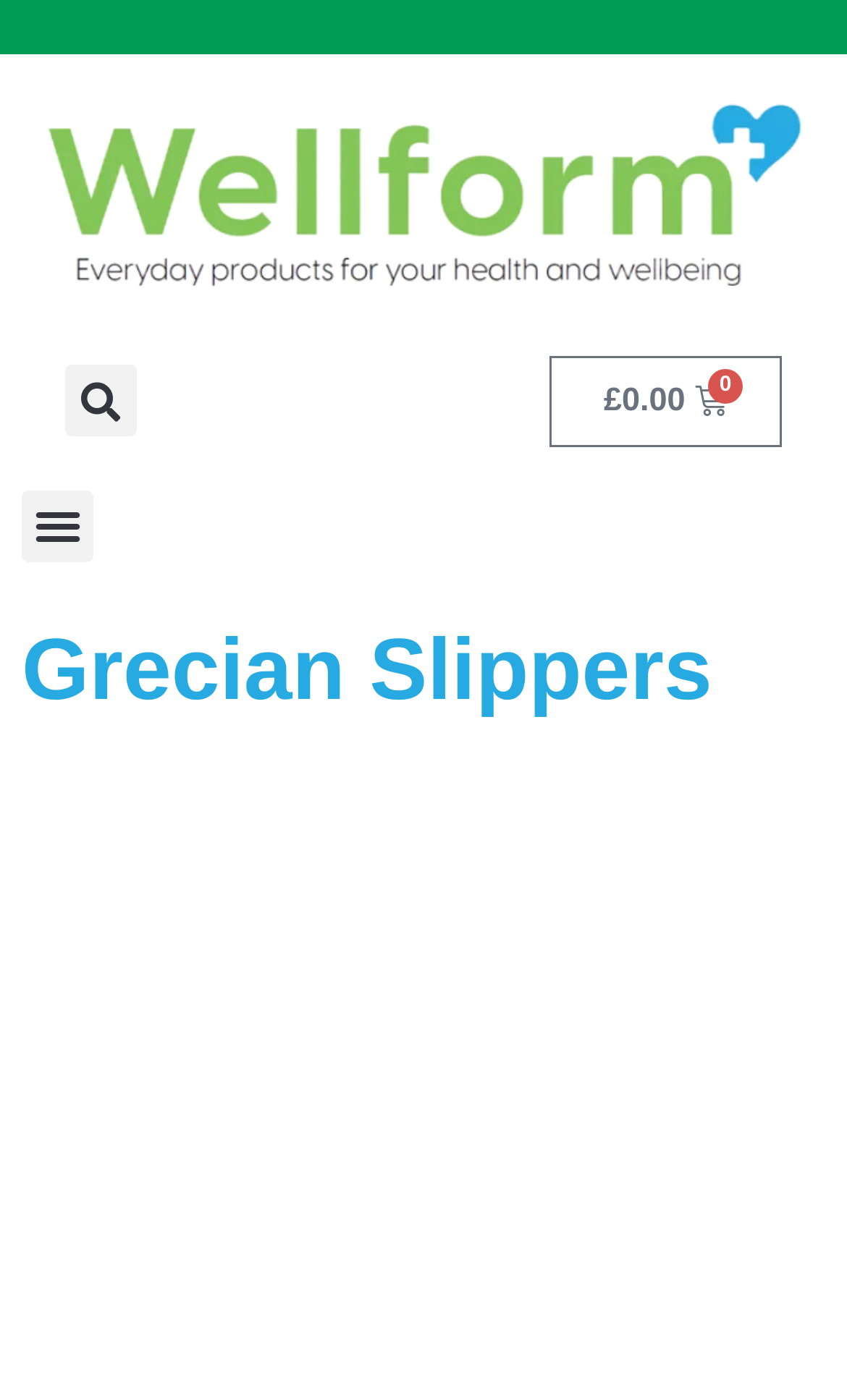What is the function of the button on the top left corner?
Refer to the image and provide a concise answer in one word or phrase.

Menu Toggle